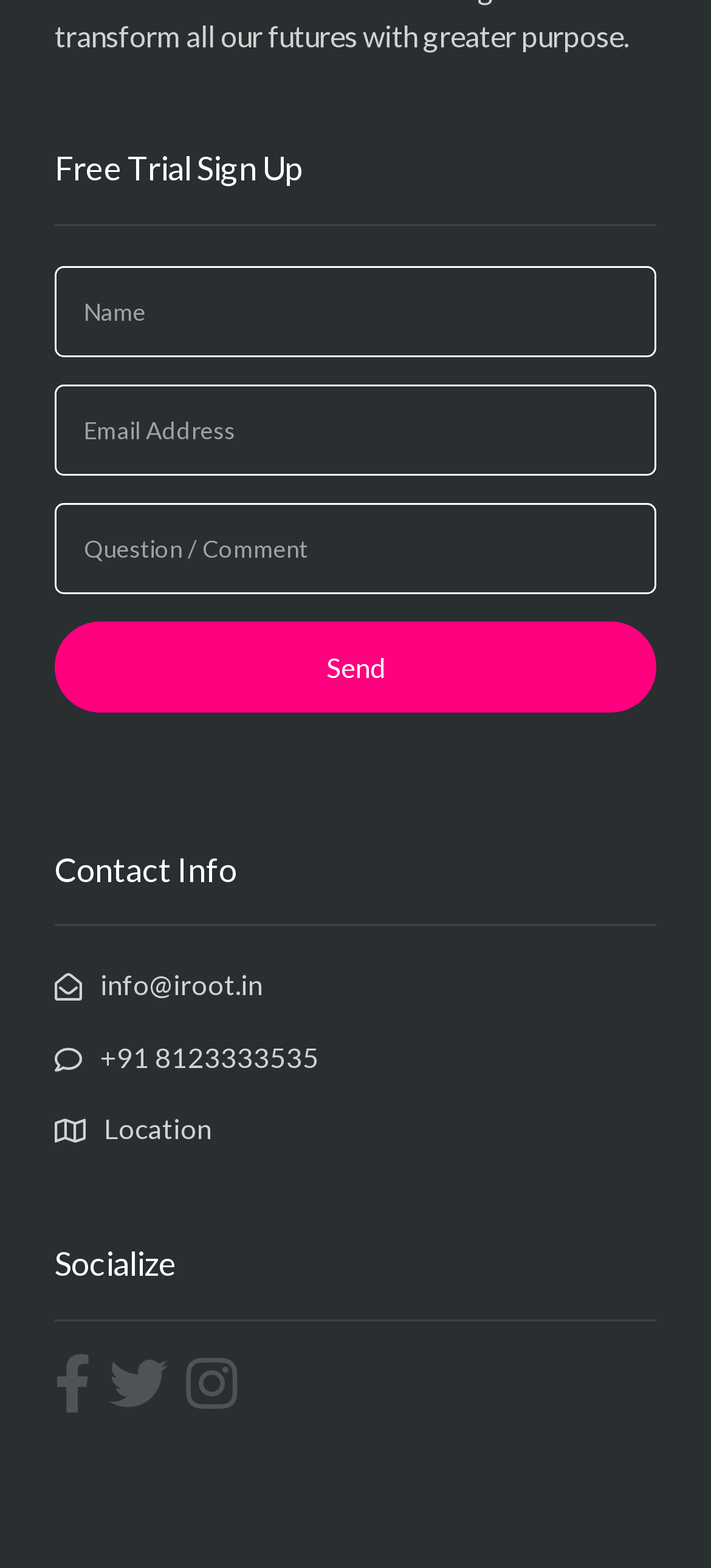Please locate the clickable area by providing the bounding box coordinates to follow this instruction: "Visit social media page".

[0.077, 0.297, 0.154, 0.319]